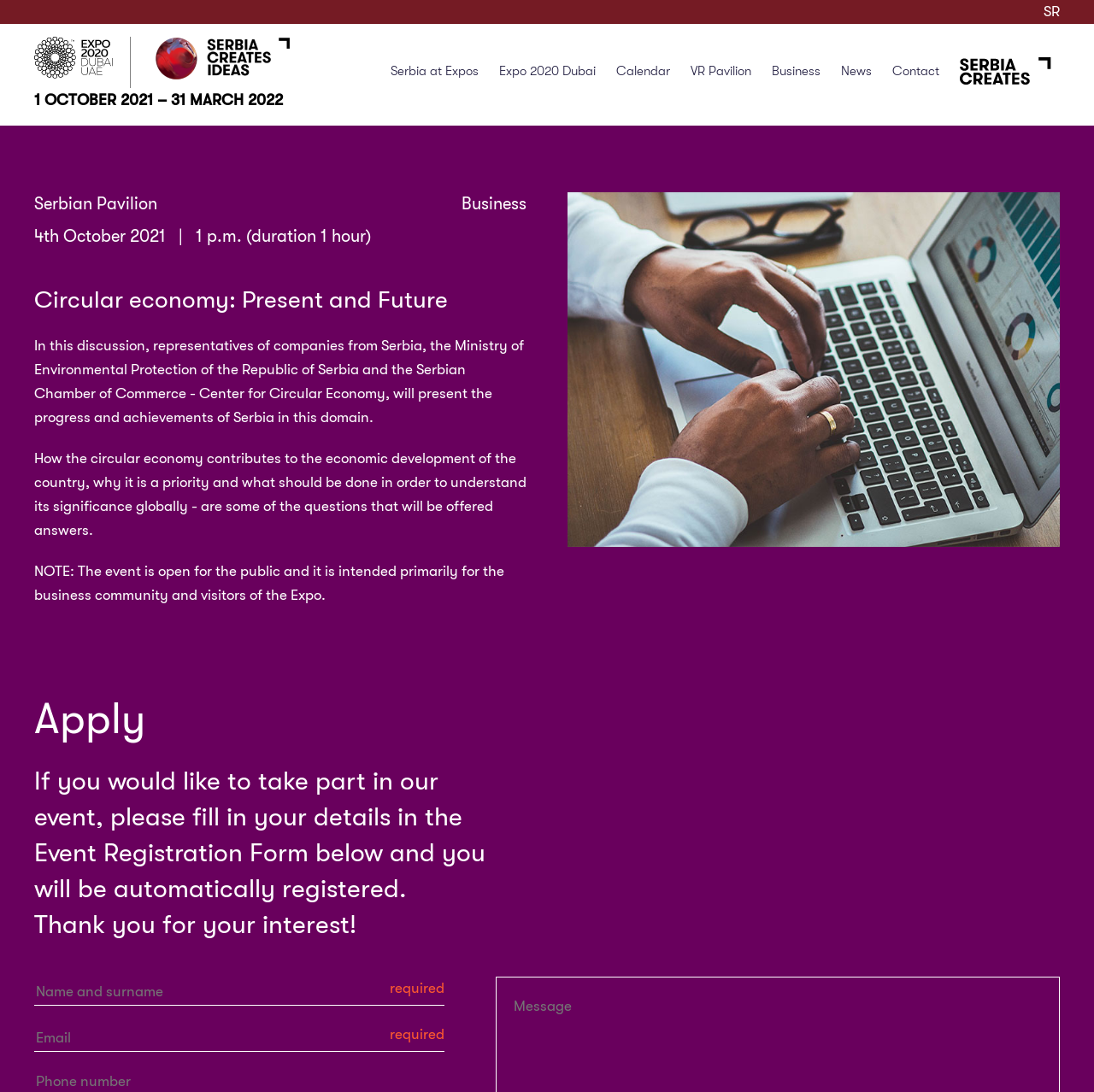Using the provided description VR Pavilion, find the bounding box coordinates for the UI element. Provide the coordinates in (top-left x, top-left y, bottom-right x, bottom-right y) format, ensuring all values are between 0 and 1.

[0.631, 0.058, 0.687, 0.072]